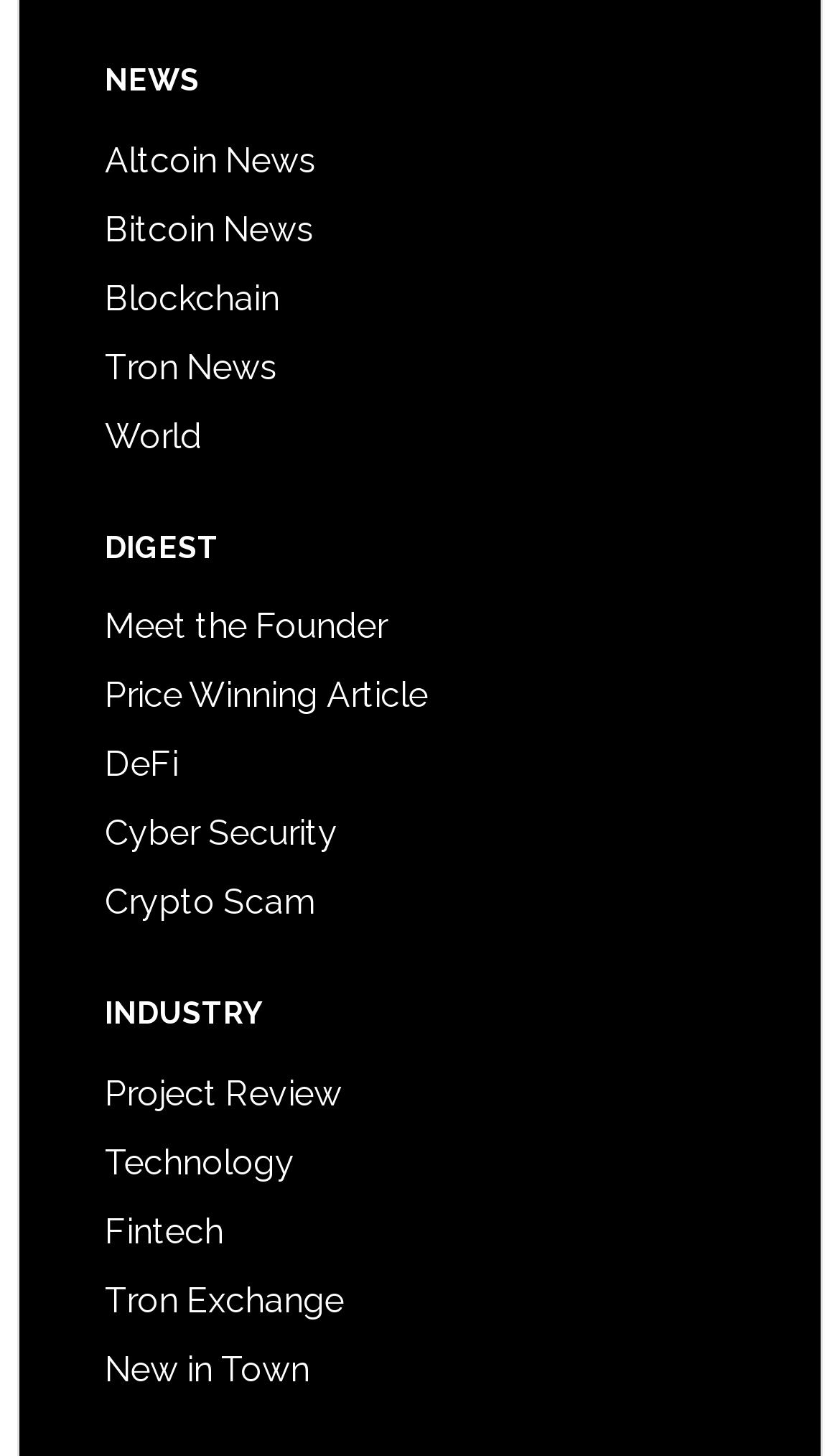Using the webpage screenshot, locate the HTML element that fits the following description and provide its bounding box: "DeFi".

[0.125, 0.511, 0.212, 0.539]